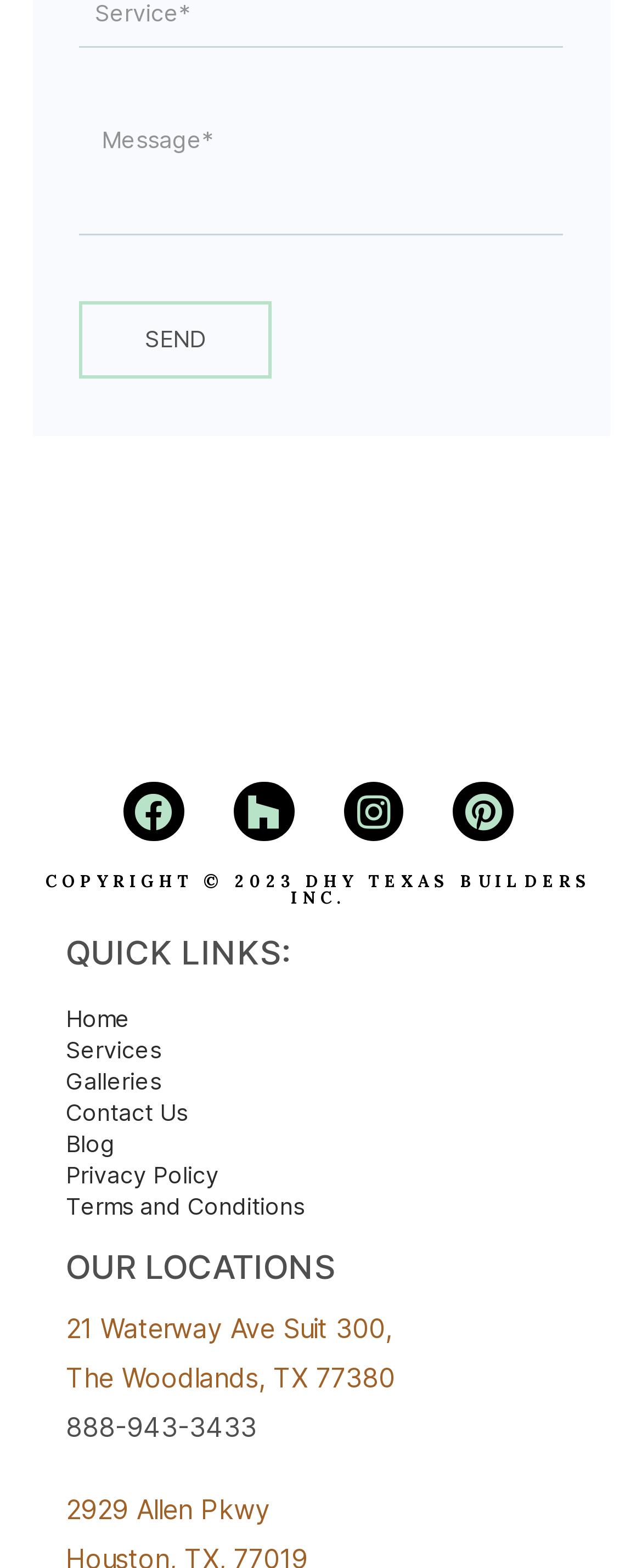What is the company name?
Using the information from the image, give a concise answer in one word or a short phrase.

DHY TEXAS BUILDERS INC.